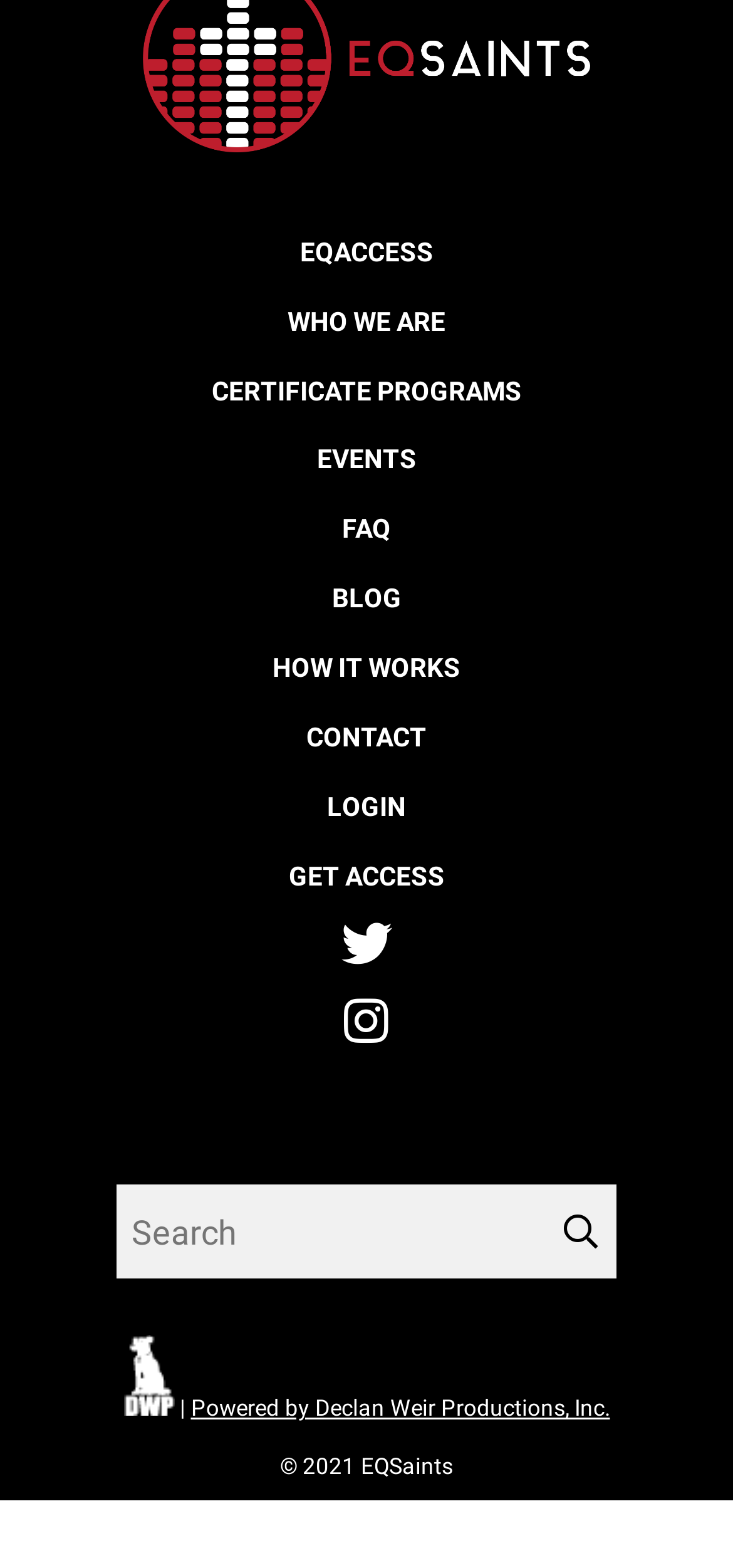What is the name of the company that powered the website?
With the help of the image, please provide a detailed response to the question.

At the bottom of the page, there is a link that says 'Powered by Declan Weir Productions, Inc.', which indicates that this company is responsible for powering the website.